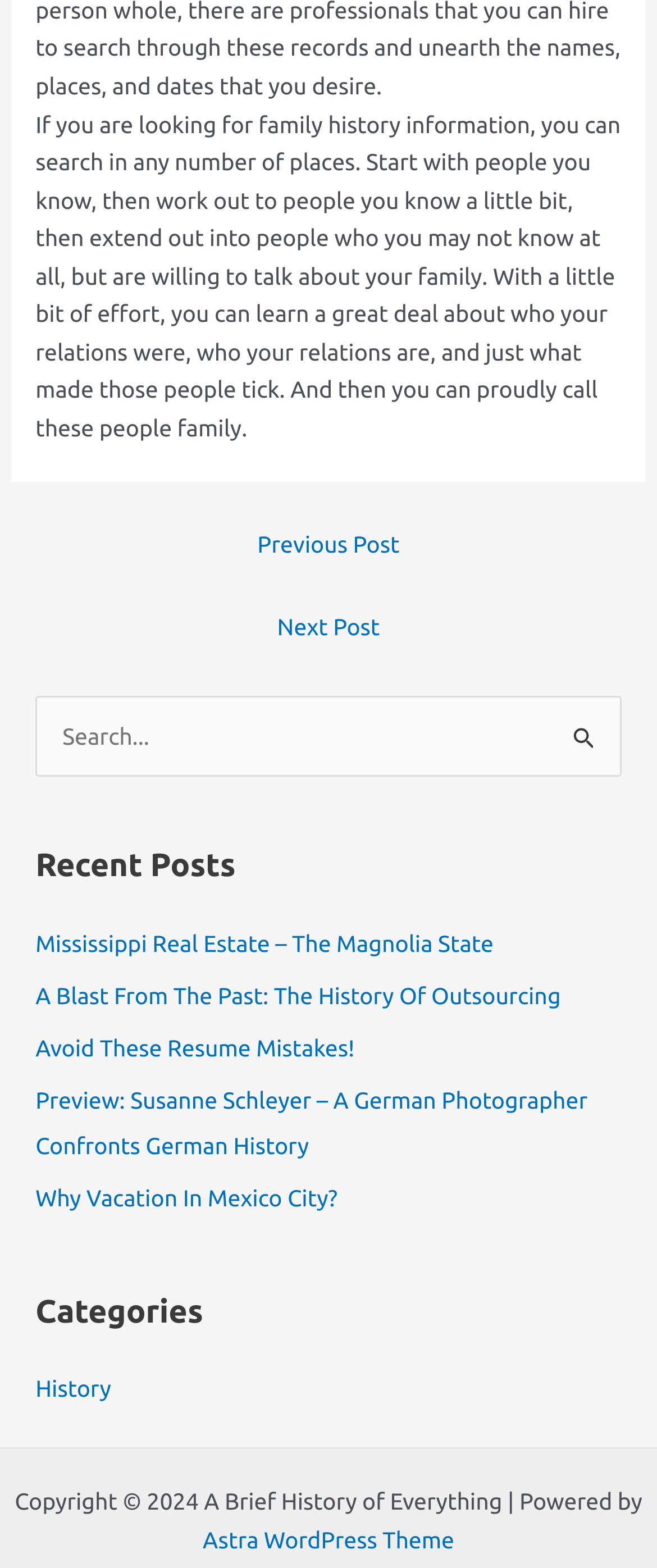Using the information in the image, give a comprehensive answer to the question: 
What is the category of the post 'Mississippi Real Estate – The Magnolia State'?

The post 'Mississippi Real Estate – The Magnolia State' is listed under the 'Recent Posts' section, and the webpage also has a 'Categories' section that lists 'History' as one of the categories. Although the category of this specific post is not explicitly stated, it is likely that it belongs to the 'History' category based on its title.